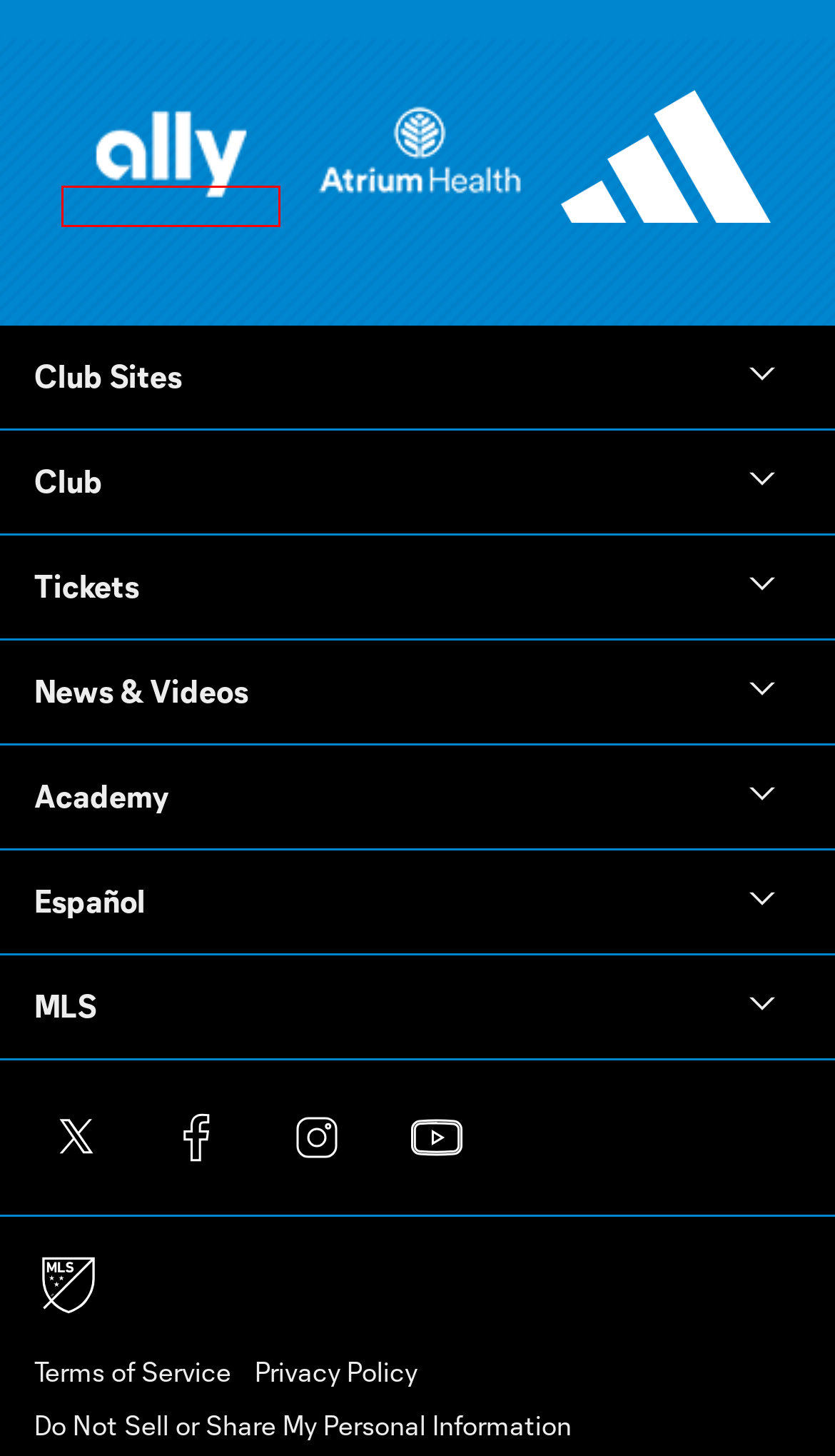Analyze the webpage screenshot with a red bounding box highlighting a UI element. Select the description that best matches the new webpage after clicking the highlighted element. Here are the options:
A. Concession Club Credit | Charlotte FC
B. Charlotte FC | Major League Soccer
C. Terms of Service | MLSsoccer.com
D. MLSsoccer.com - The Official Site of Major League Soccer
E. Mobile Tickets | Charlotte FC
F. Official Bank of America Stadium Parking | ParkWhiz
G. Privacy Policy | MLSsoccer.com
H. Banking, Investing, Home Loans & Auto Finance | Ally

H